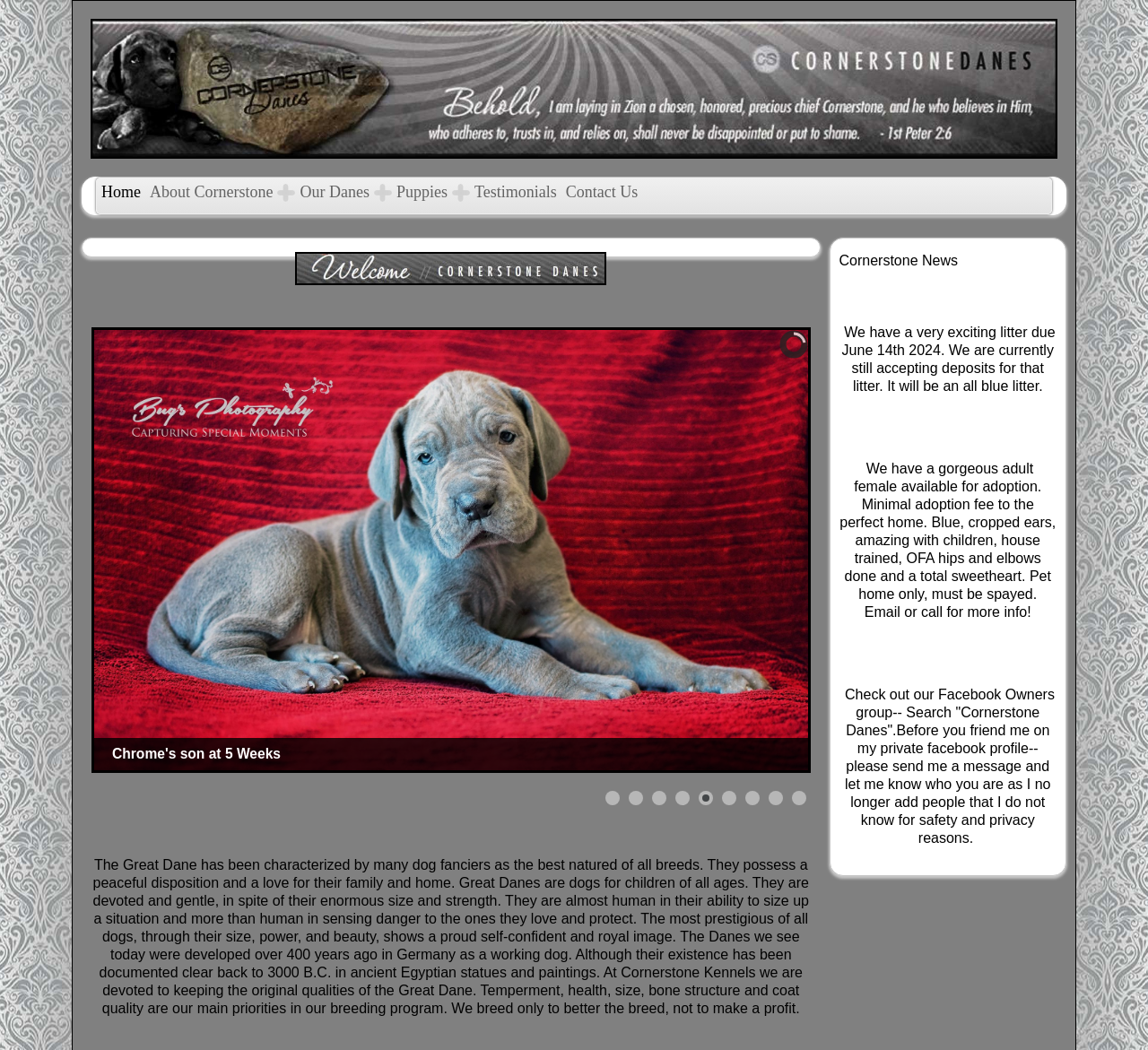Could you find the bounding box coordinates of the clickable area to complete this instruction: "Click the Home link"?

[0.084, 0.17, 0.127, 0.198]